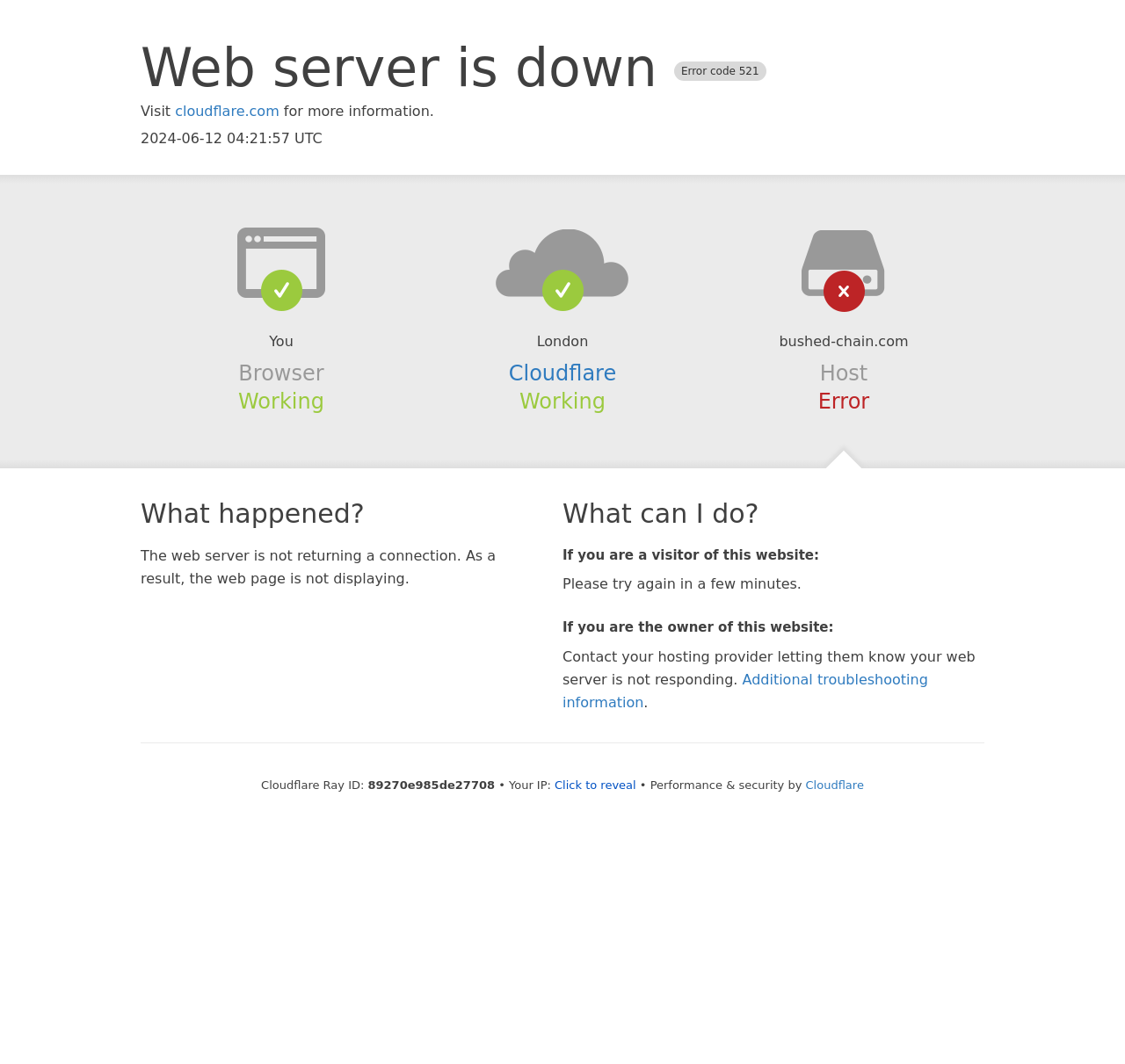From the details in the image, provide a thorough response to the question: What is the current status of the browser?

The status of the browser is mentioned as 'Working' in the section 'Browser' on the webpage, indicating that the browser is functioning properly.